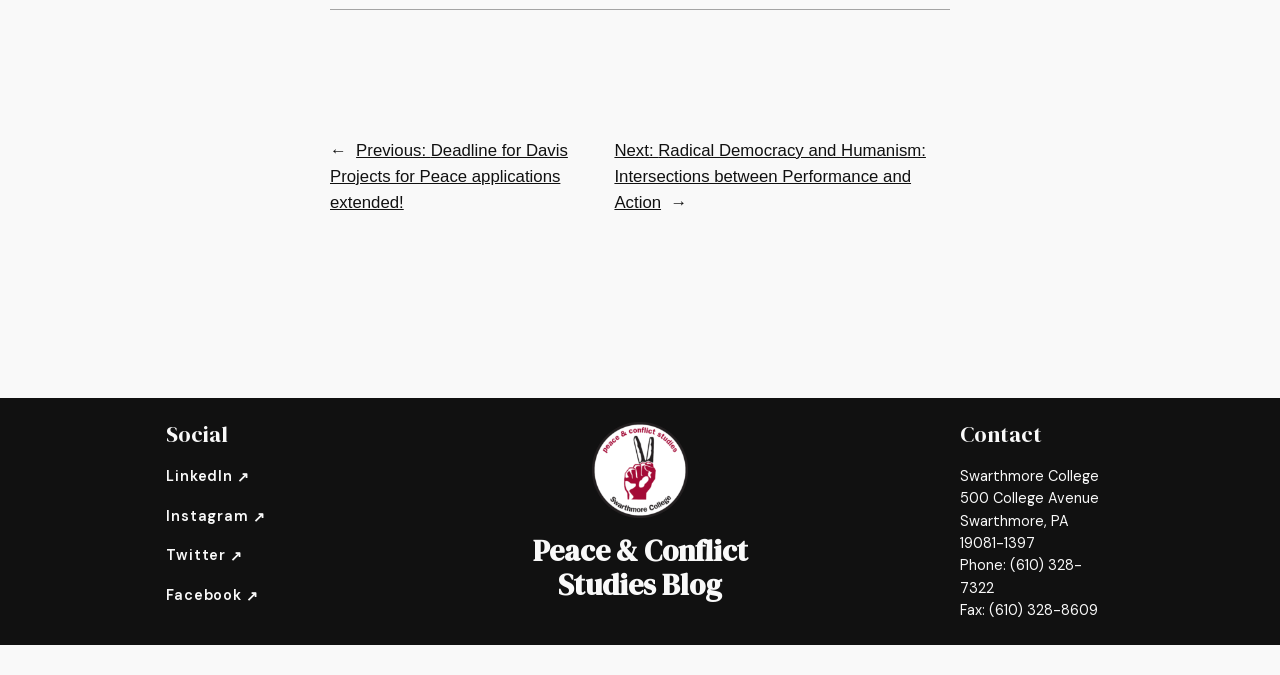Pinpoint the bounding box coordinates of the area that must be clicked to complete this instruction: "View the PCS logo".

[0.462, 0.626, 0.538, 0.768]